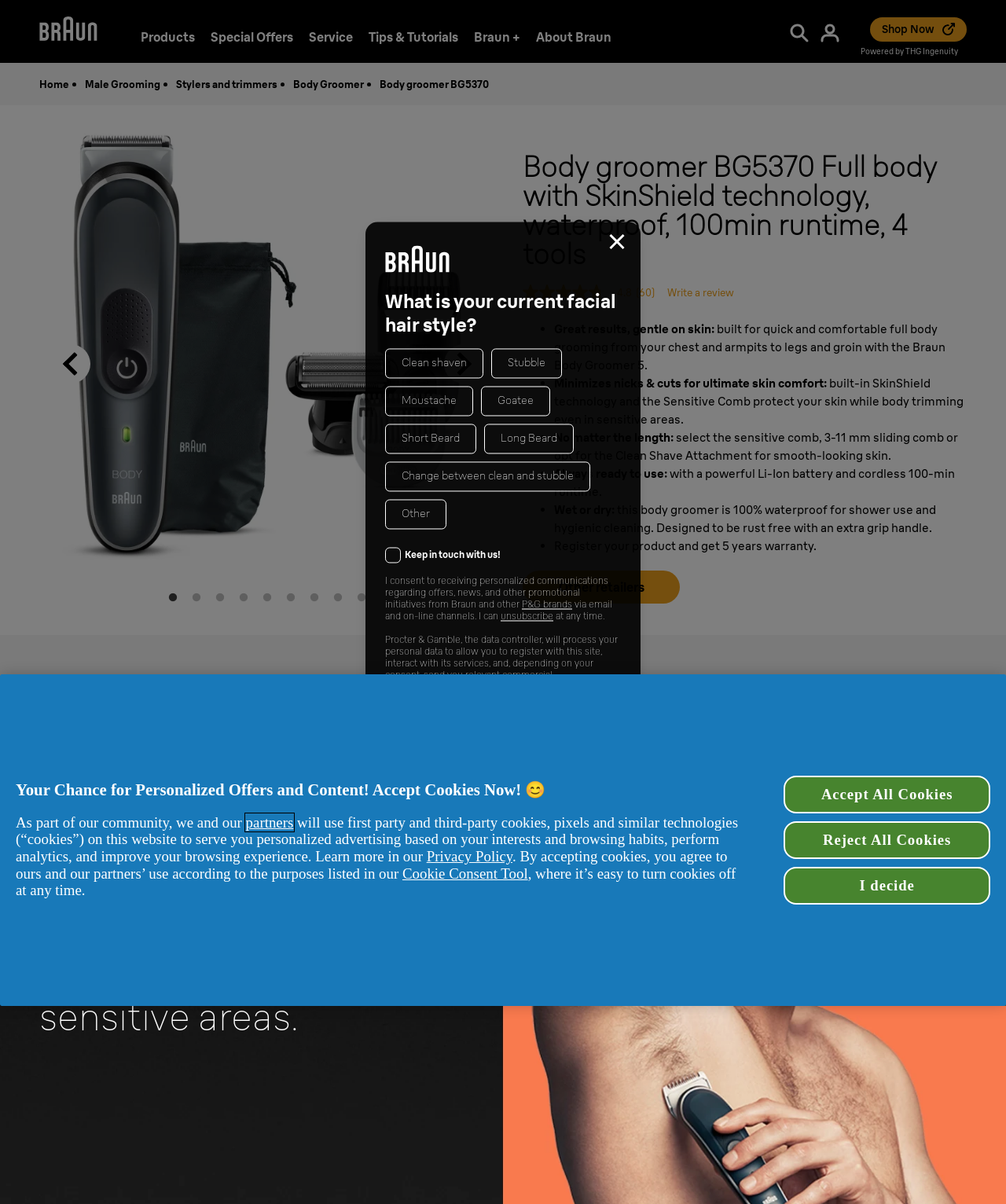What is the name of the technology that minimizes nicks and cuts?
Please respond to the question with a detailed and thorough explanation.

I read the product features and found that the body groomer has a built-in SkinShield technology that protects the skin while trimming, even in sensitive areas.